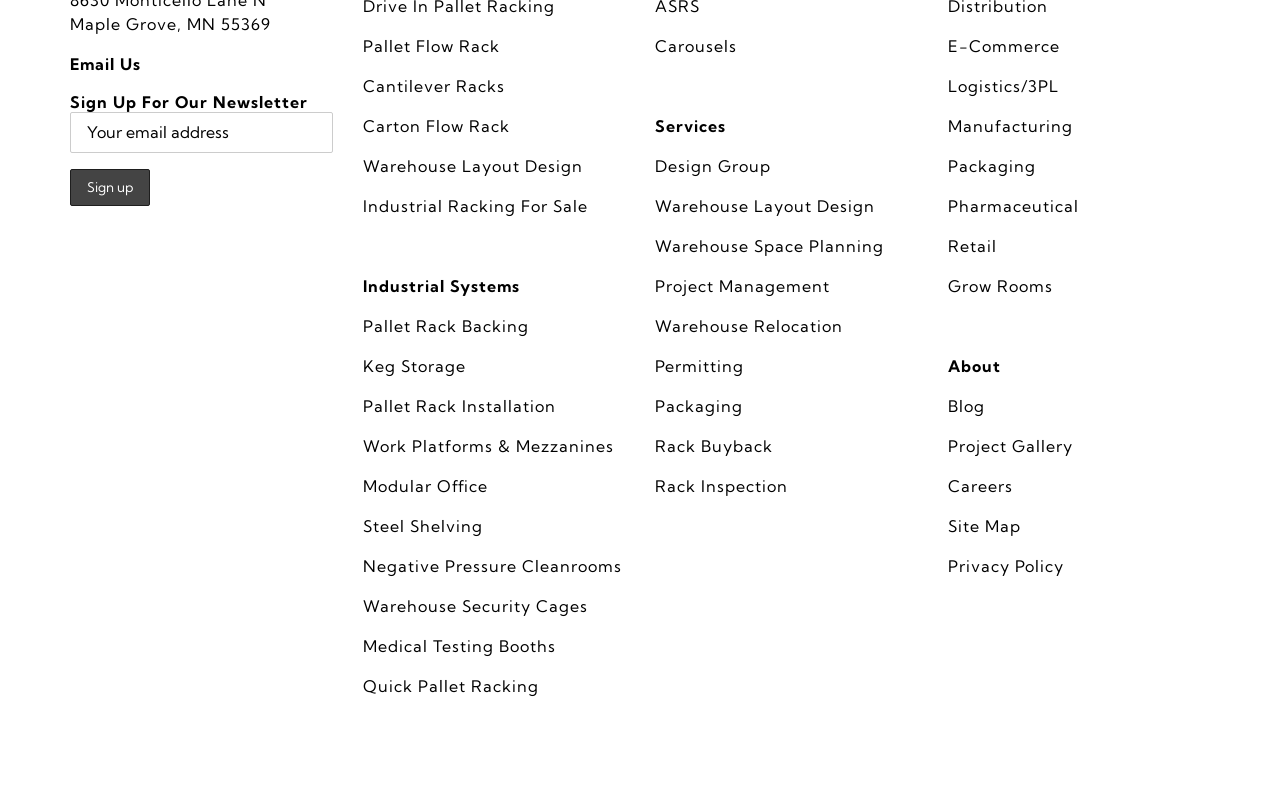Identify the bounding box coordinates of the clickable region to carry out the given instruction: "Explore Warehouse Layout Design".

[0.283, 0.196, 0.455, 0.221]